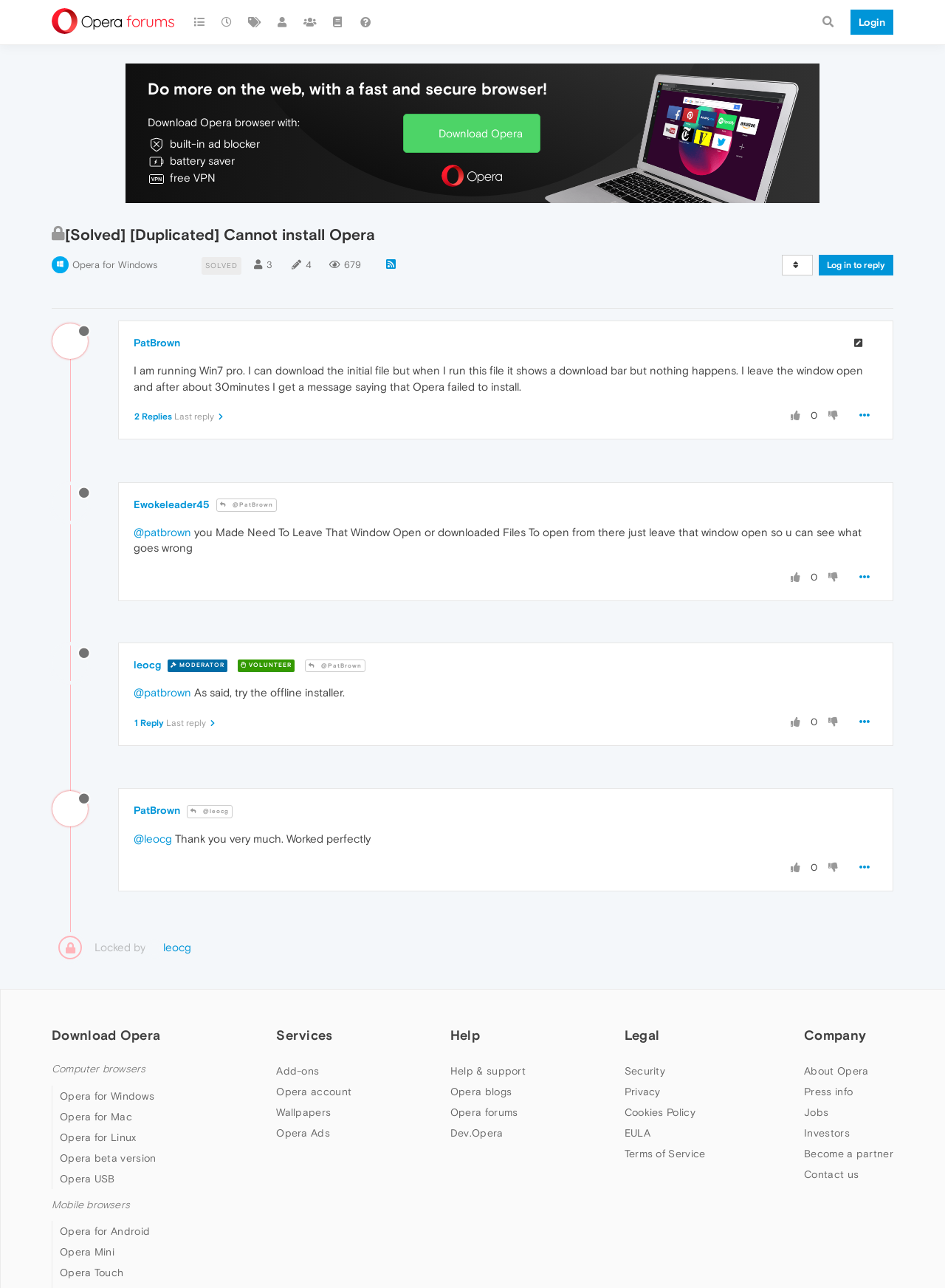What is the status of the thread?
Based on the screenshot, answer the question with a single word or phrase.

Locked